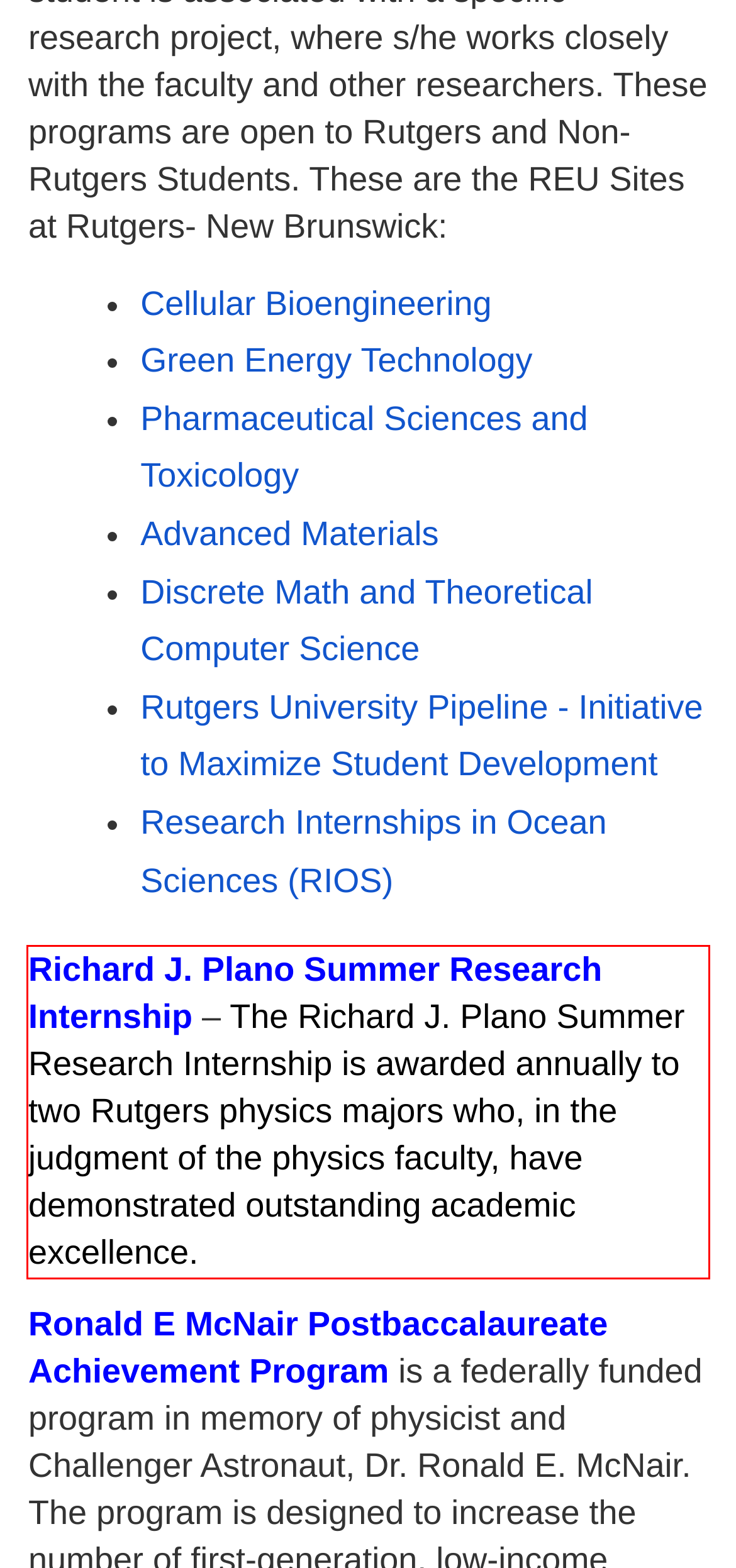Please examine the webpage screenshot and extract the text within the red bounding box using OCR.

Richard J. Plano Summer Research Internship – The Richard J. Plano Summer Research Internship is awarded annually to two Rutgers physics majors who, in the judgment of the physics faculty, have demonstrated outstanding academic excellence.